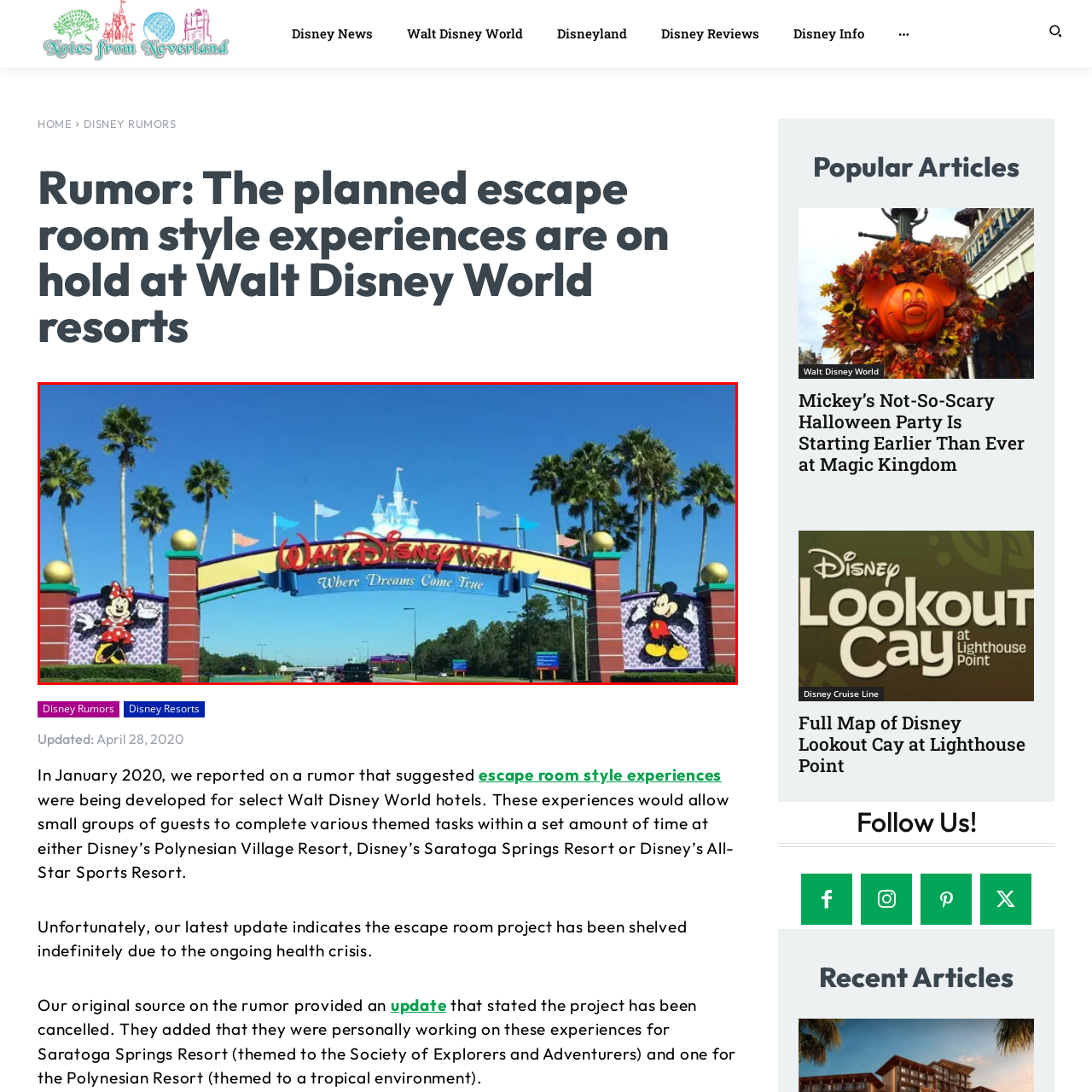Direct your attention to the image within the red boundary, What is the tagline accompanying the entrance sign?
 Respond with a single word or phrase.

Where Dreams Come True